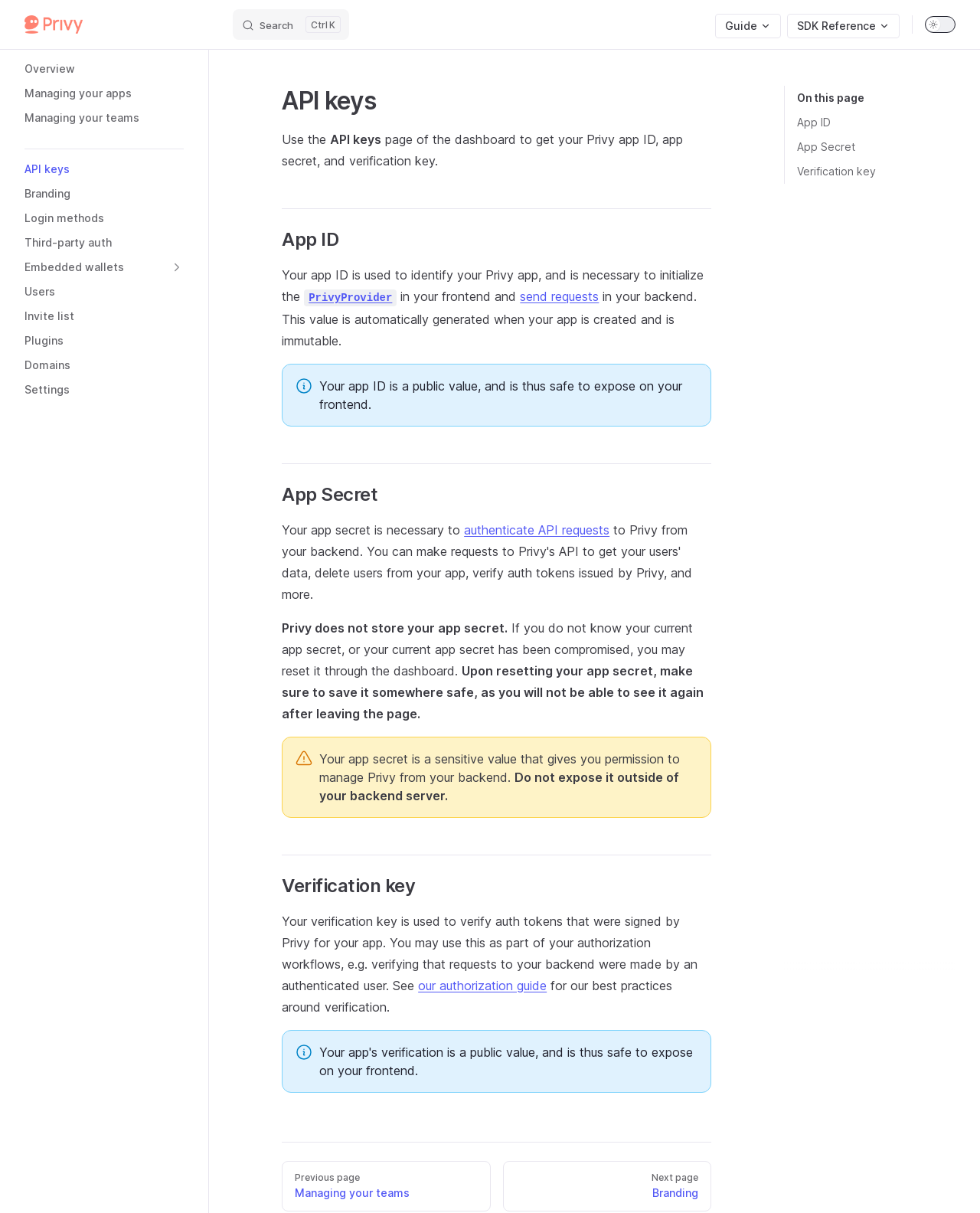What is the purpose of the verification key?
Based on the image, answer the question with as much detail as possible.

The verification key is used to verify authentication tokens that were signed by Privy for the app, which can be used as part of authorization workflows, such as verifying that requests to the backend were made by an authenticated user.